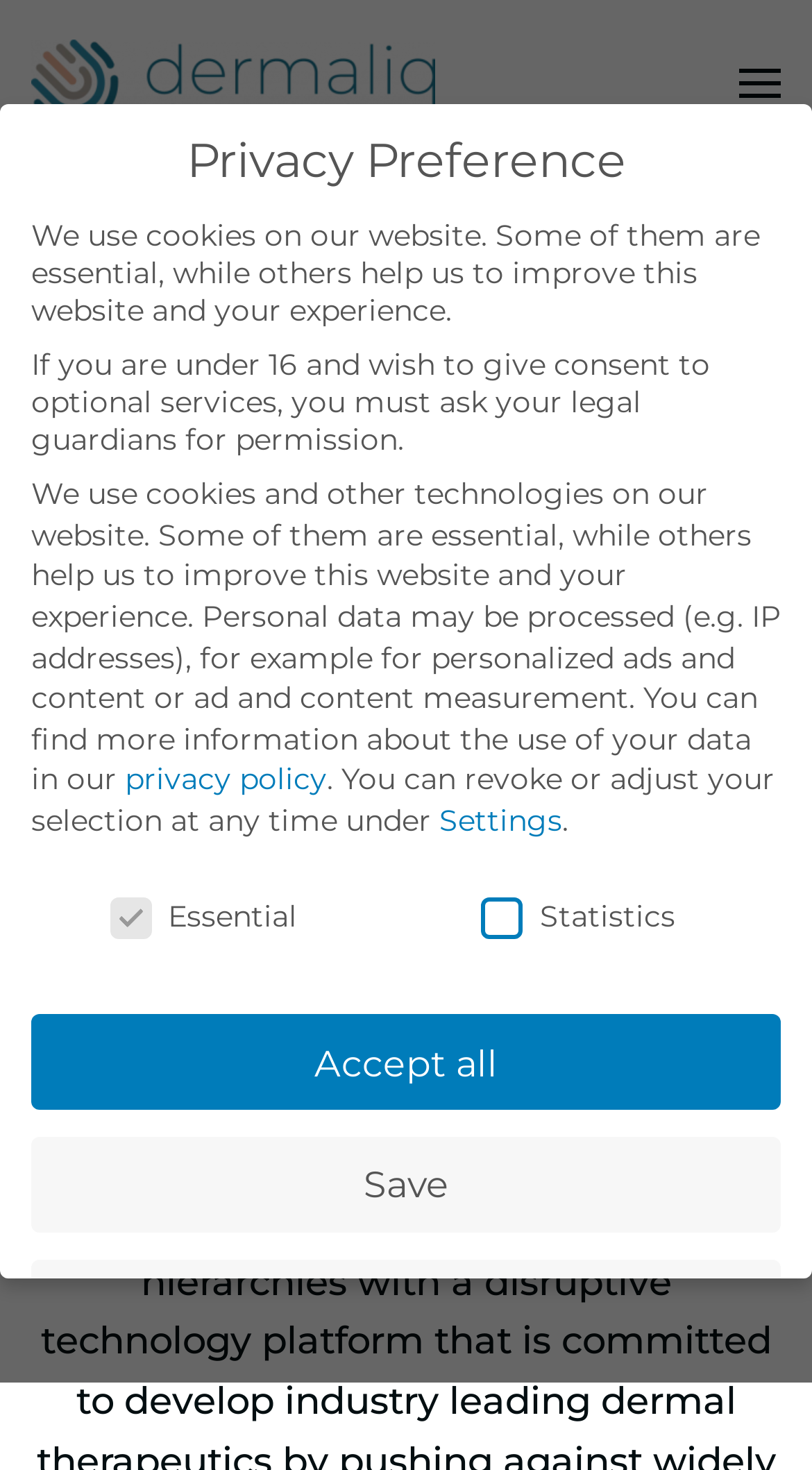Determine the bounding box coordinates of the element's region needed to click to follow the instruction: "Skip to main content". Provide these coordinates as four float numbers between 0 and 1, formatted as [left, top, right, bottom].

[0.115, 0.067, 0.6, 0.098]